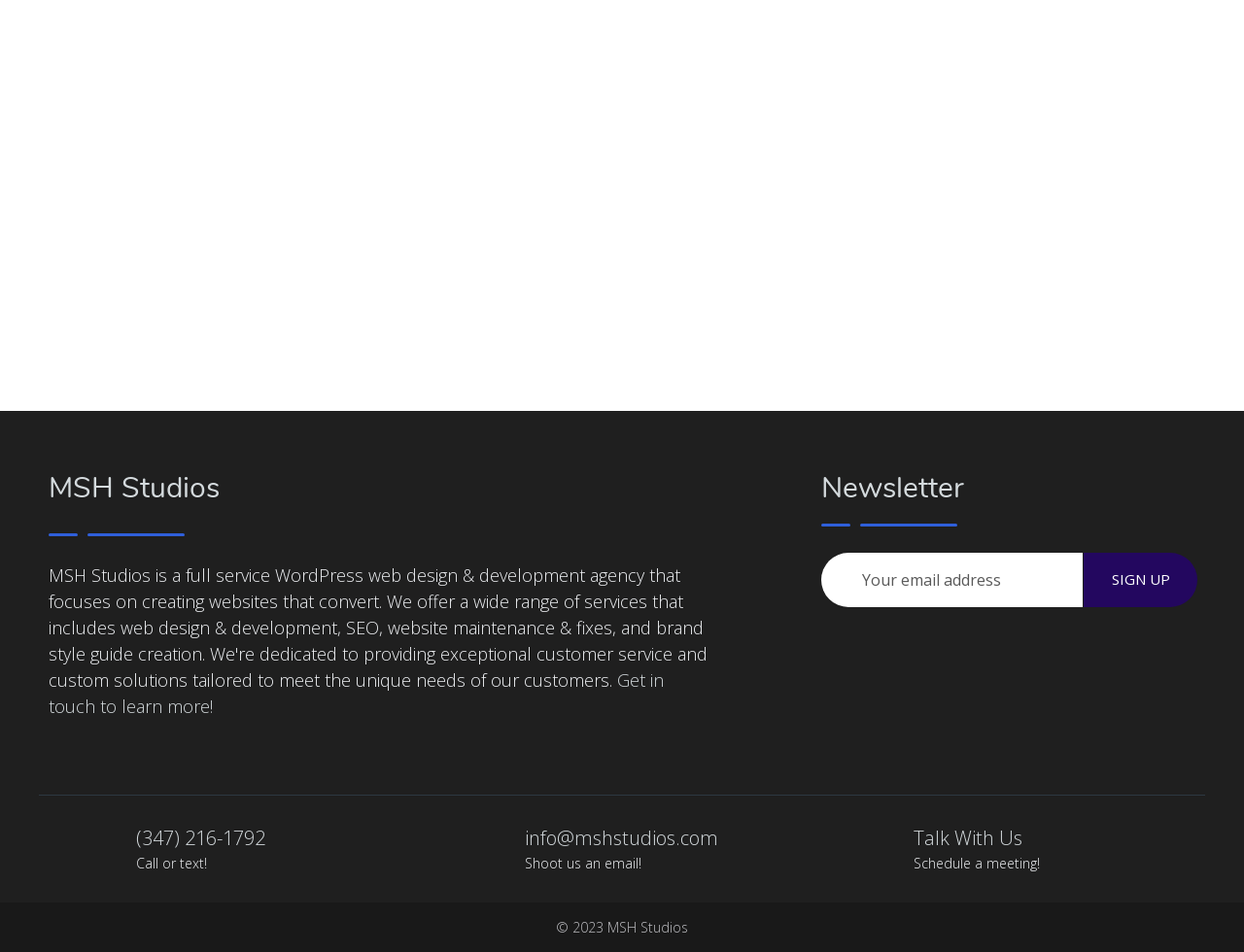Determine the bounding box coordinates for the area you should click to complete the following instruction: "Send an email to info@mshstudios.com".

[0.422, 0.867, 0.577, 0.894]